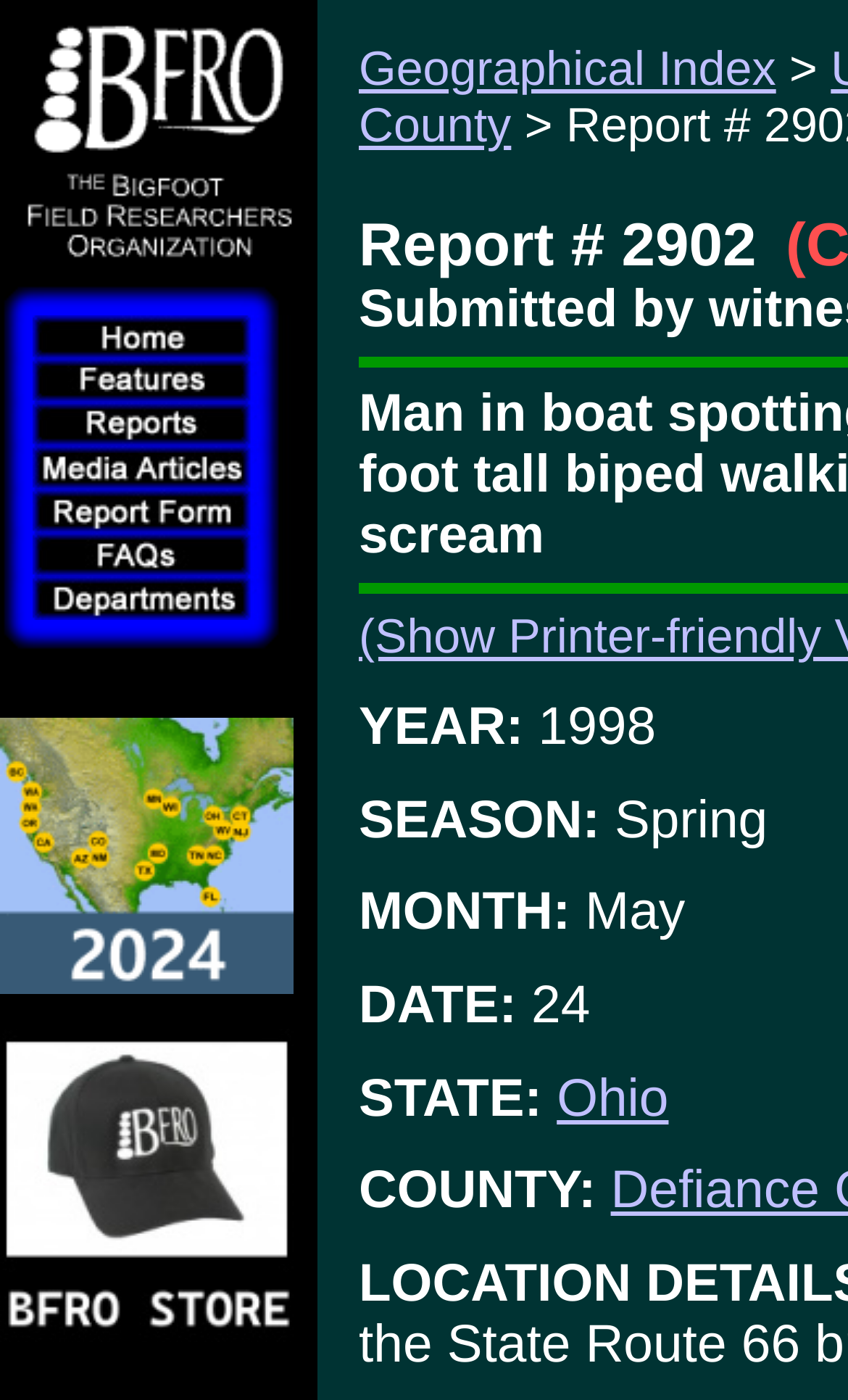Please provide a brief answer to the question using only one word or phrase: 
What is the report number?

2902